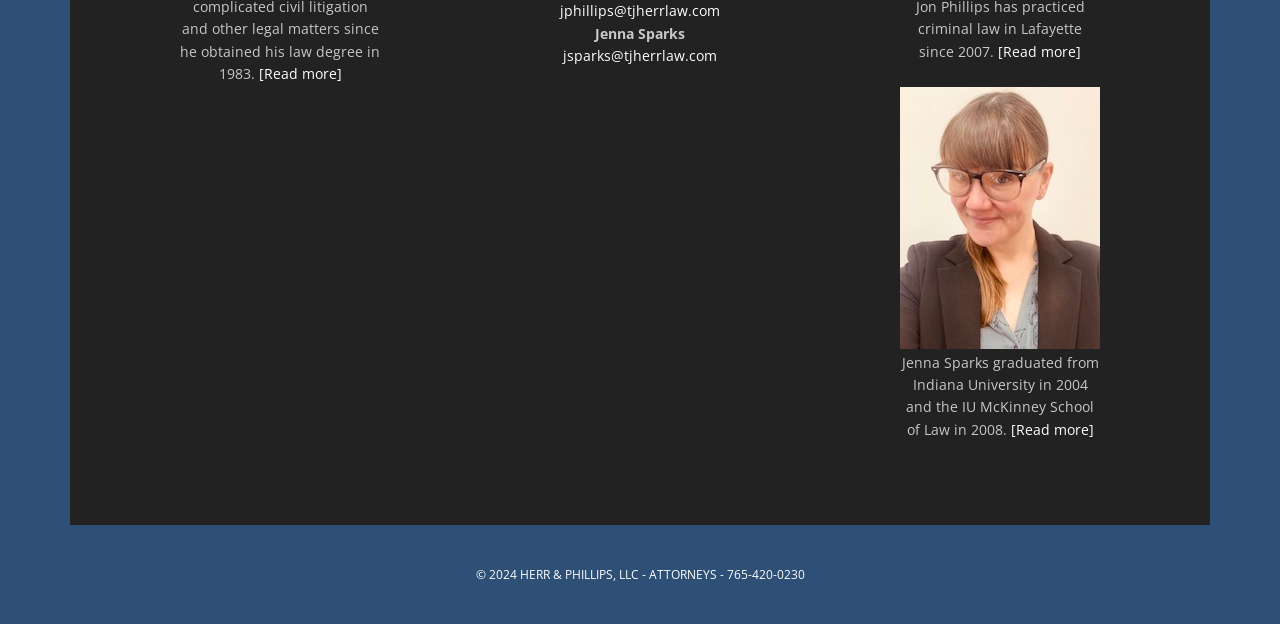Determine the bounding box coordinates of the area to click in order to meet this instruction: "Contact jphillips@tjherrlaw.com".

[0.438, 0.002, 0.562, 0.032]